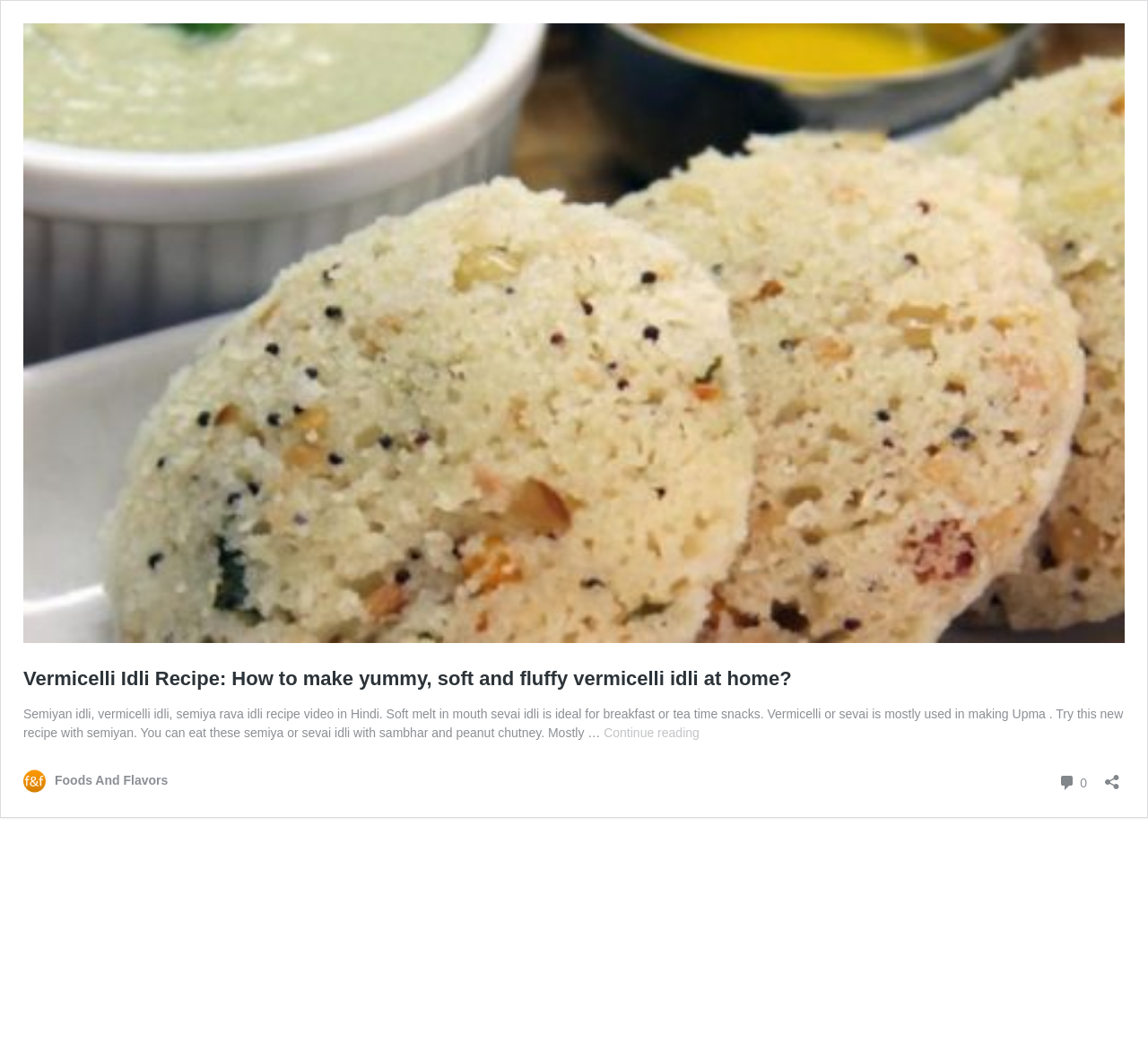Look at the image and give a detailed response to the following question: What is the name of the website?

The link 'Foods And Flavors' is present in the layout table, which suggests that it is the name of the website.